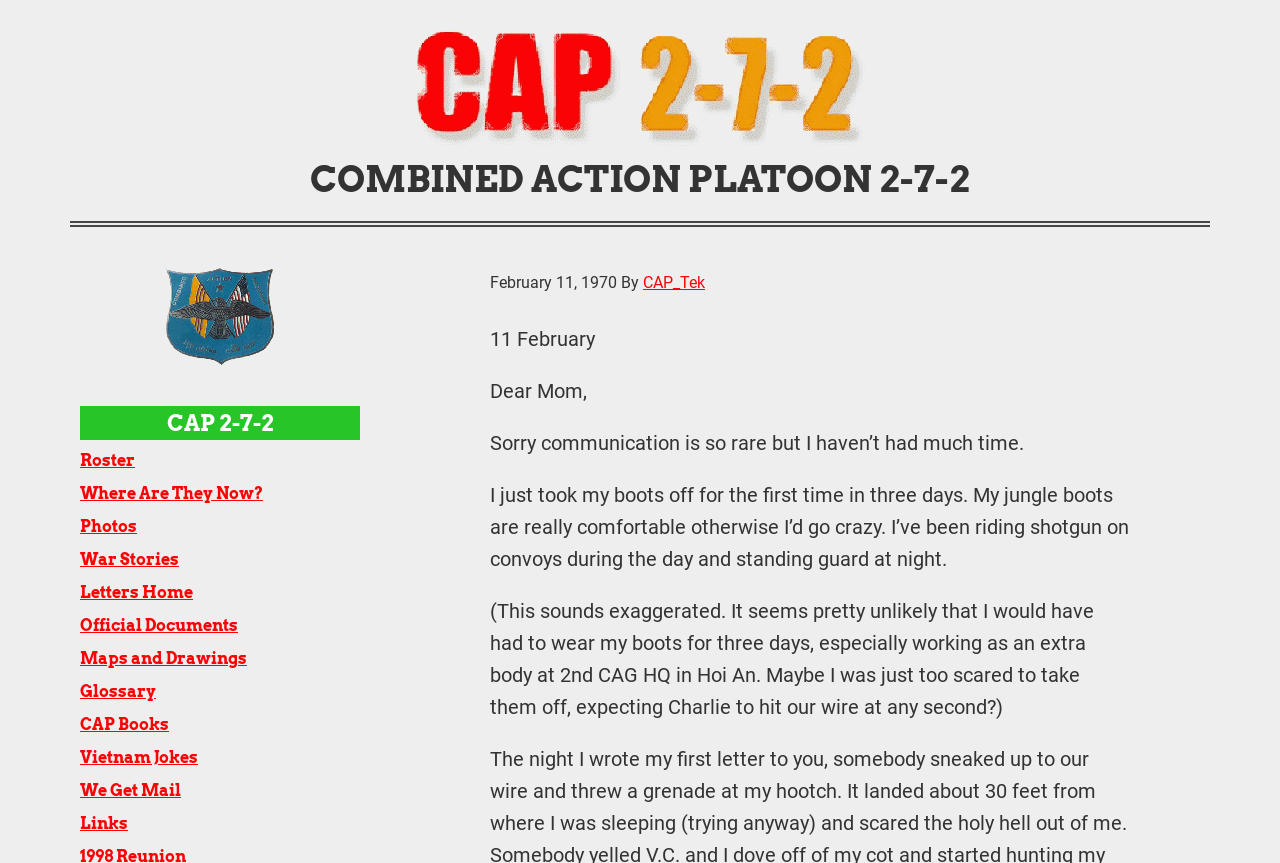What is the name of the unit mentioned in the webpage?
From the image, respond using a single word or phrase.

Combined Action Platoon 2-7-2